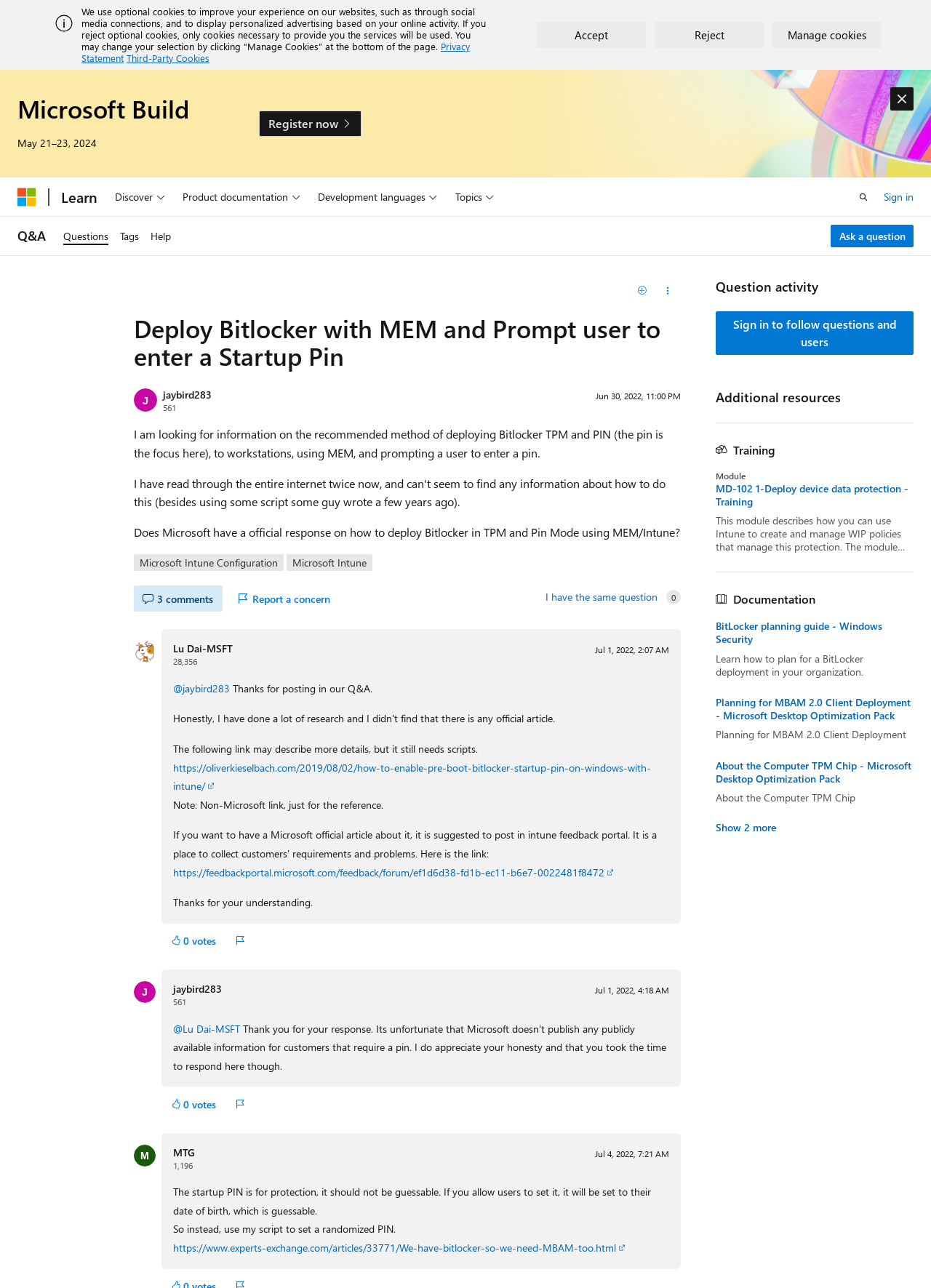Given the webpage screenshot, identify the bounding box of the UI element that matches this description: "Learn".

[0.059, 0.142, 0.111, 0.164]